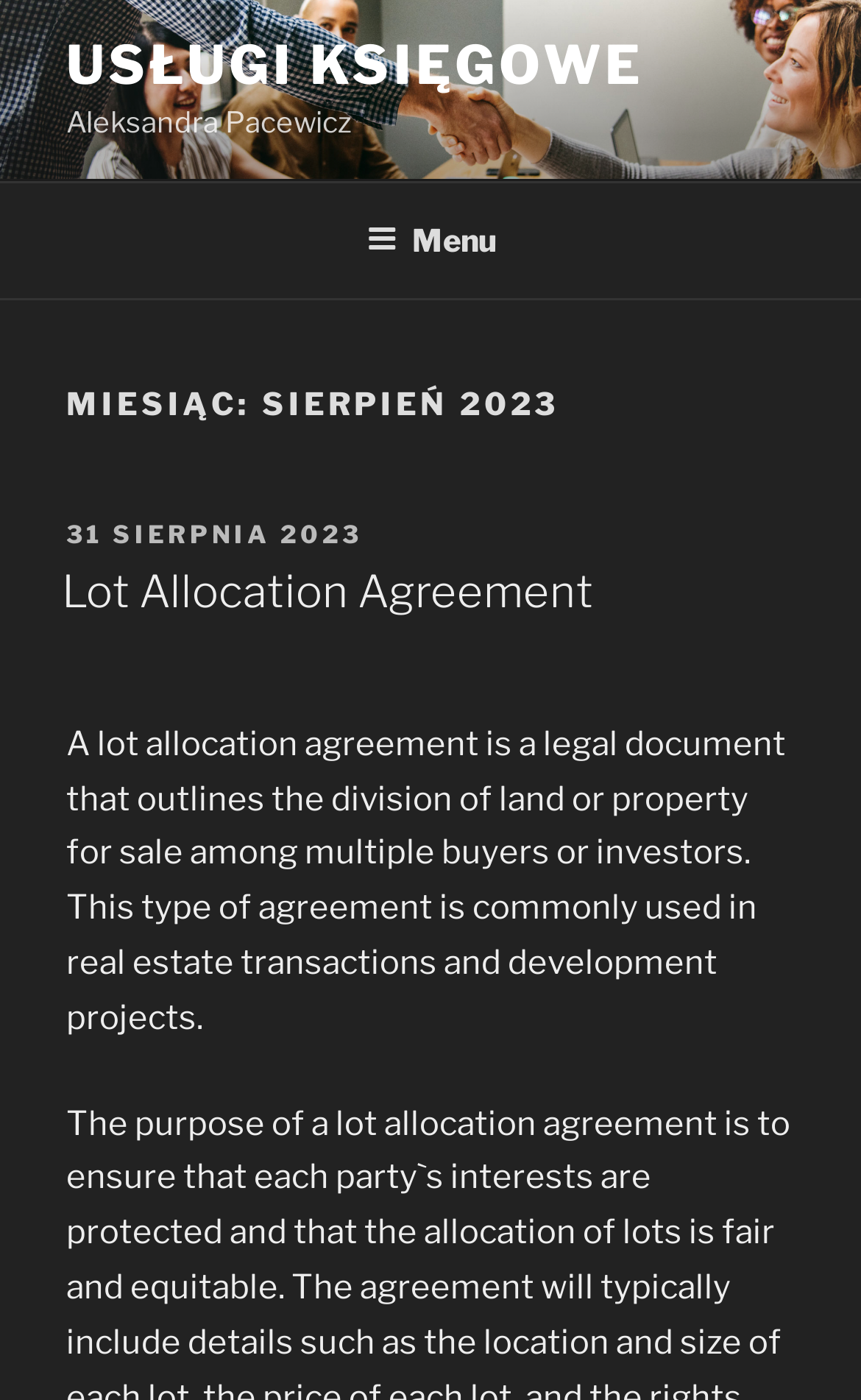Provide the bounding box coordinates of the UI element this sentence describes: "Menu".

[0.388, 0.132, 0.612, 0.209]